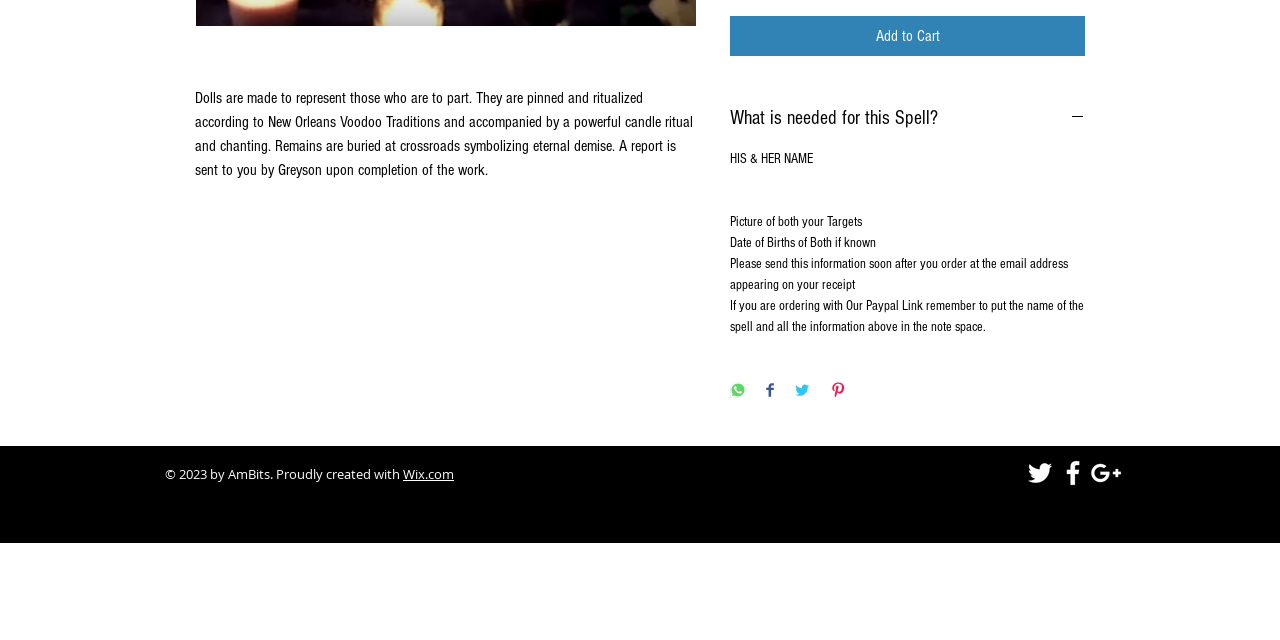Using the provided description: "HH Inspire™", find the bounding box coordinates of the corresponding UI element. The output should be four float numbers between 0 and 1, in the format [left, top, right, bottom].

None